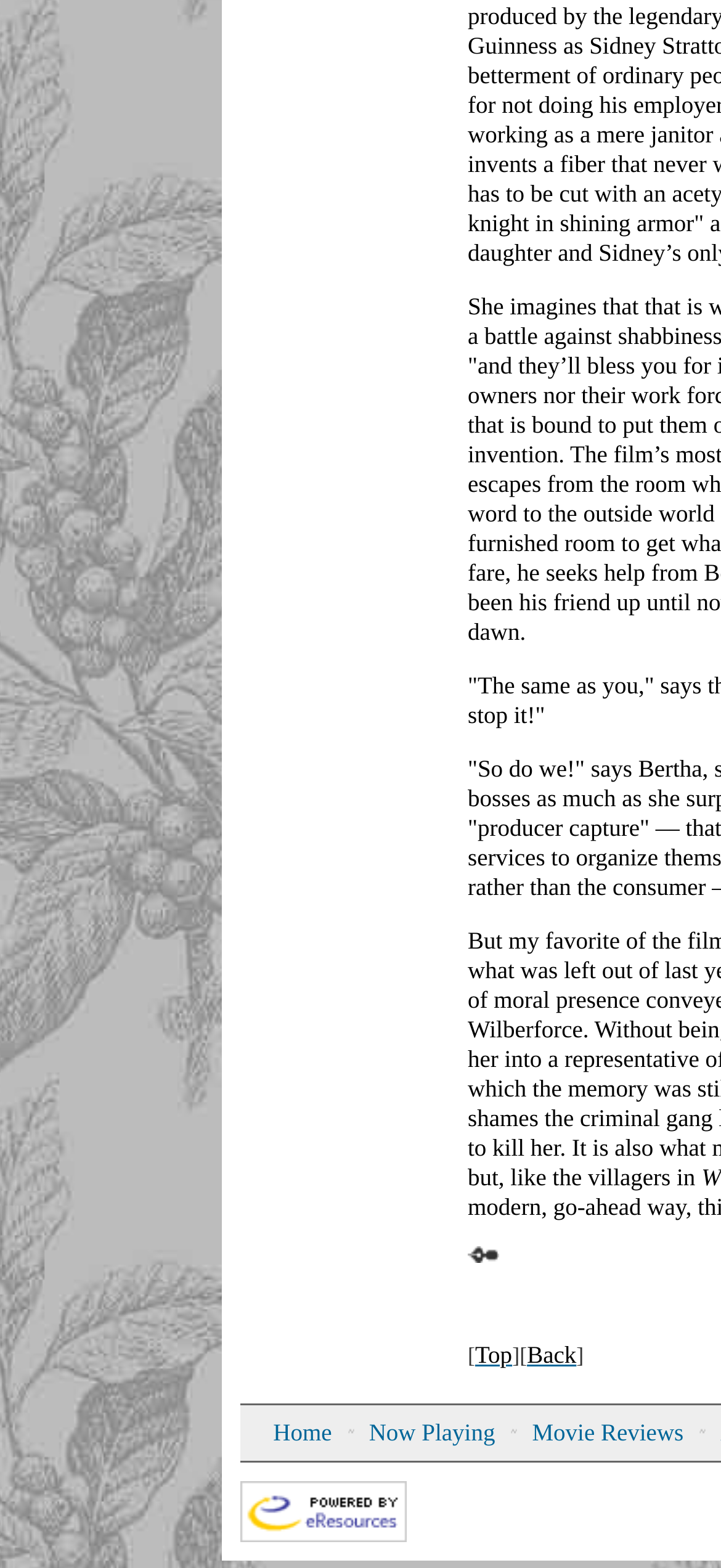Answer the question below using just one word or a short phrase: 
What is the second menu item?

Now Playing